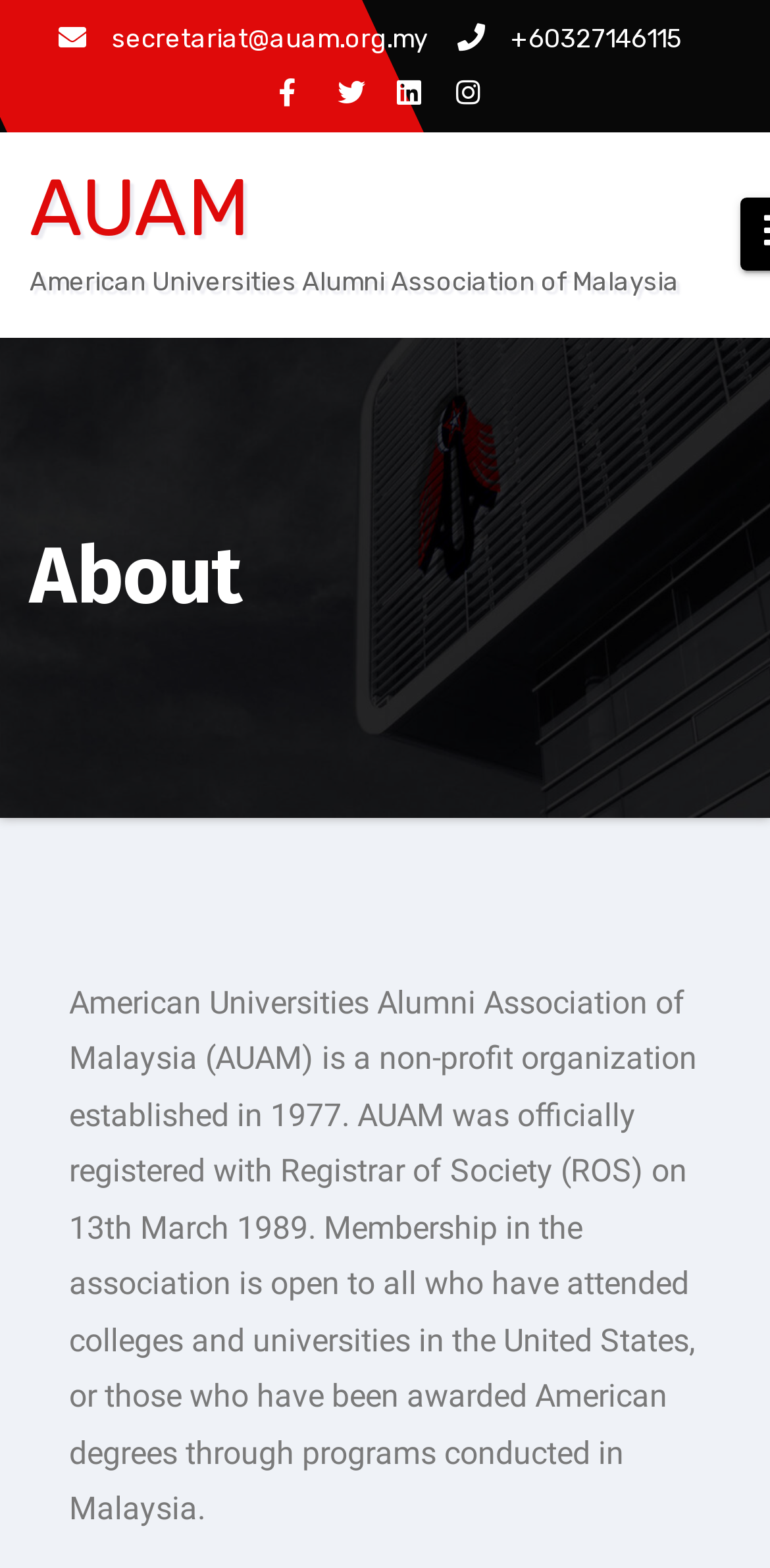Carefully examine the image and provide an in-depth answer to the question: What is the purpose of the organization?

I found the purpose of the organization by reading the static text element on the webpage, which provides a brief description of the organization, and it states that AUAM is a non-profit organization.